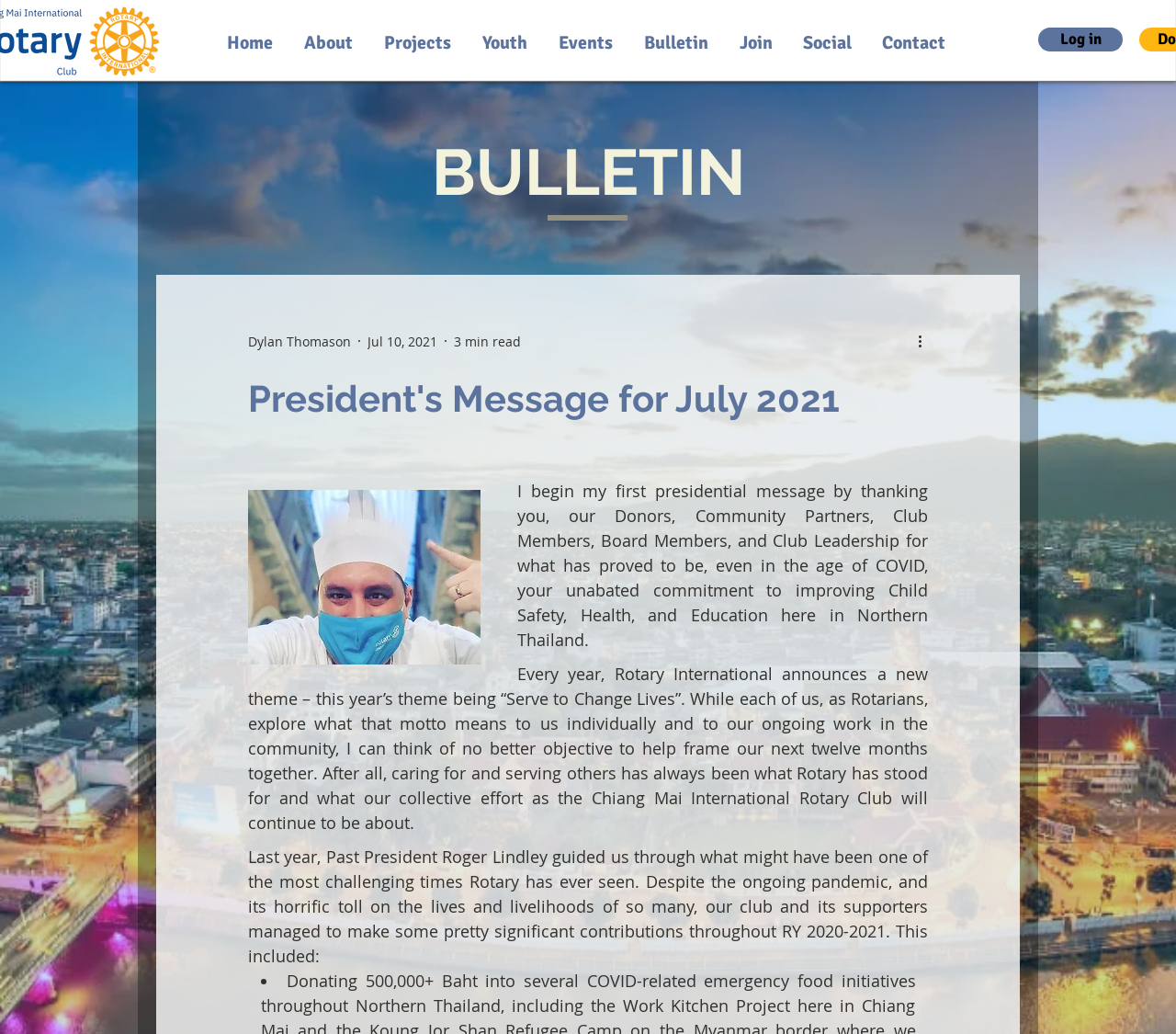Specify the bounding box coordinates of the area to click in order to follow the given instruction: "Explore the About section."

[0.247, 0.029, 0.315, 0.05]